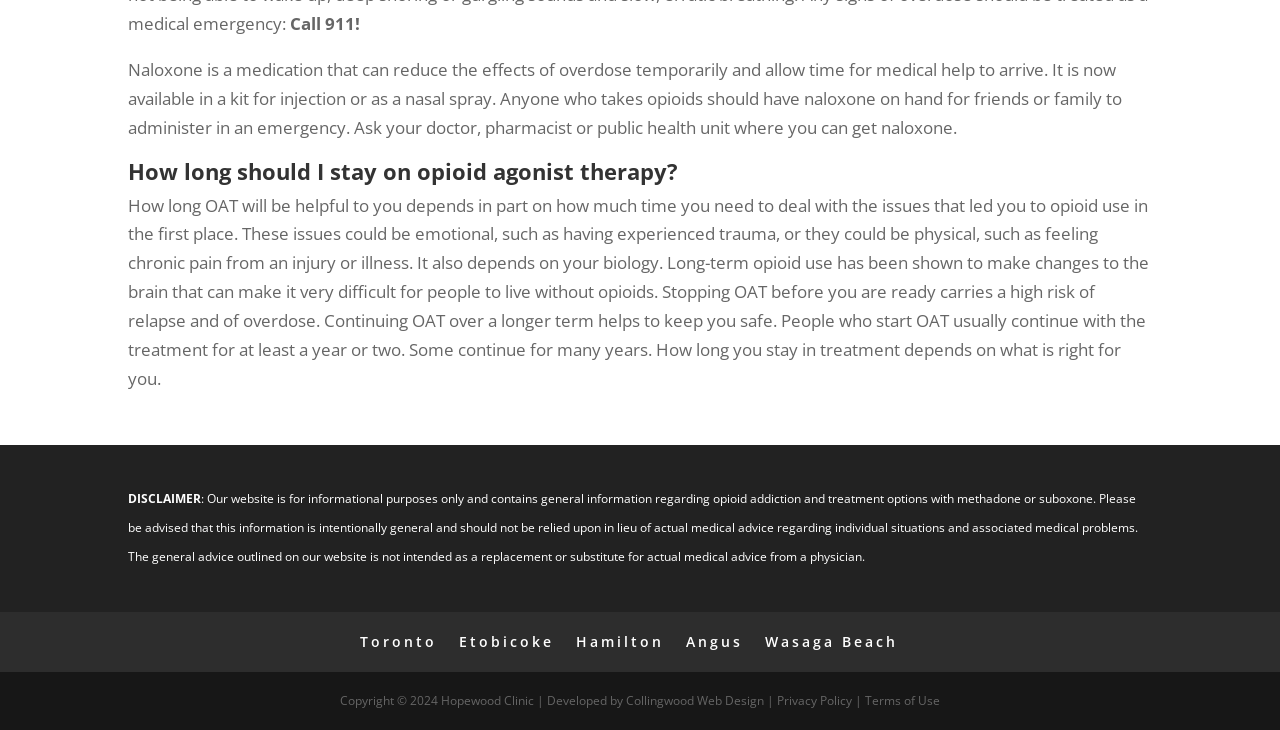Based on the description "Wasaga Beach", find the bounding box of the specified UI element.

[0.598, 0.865, 0.702, 0.891]